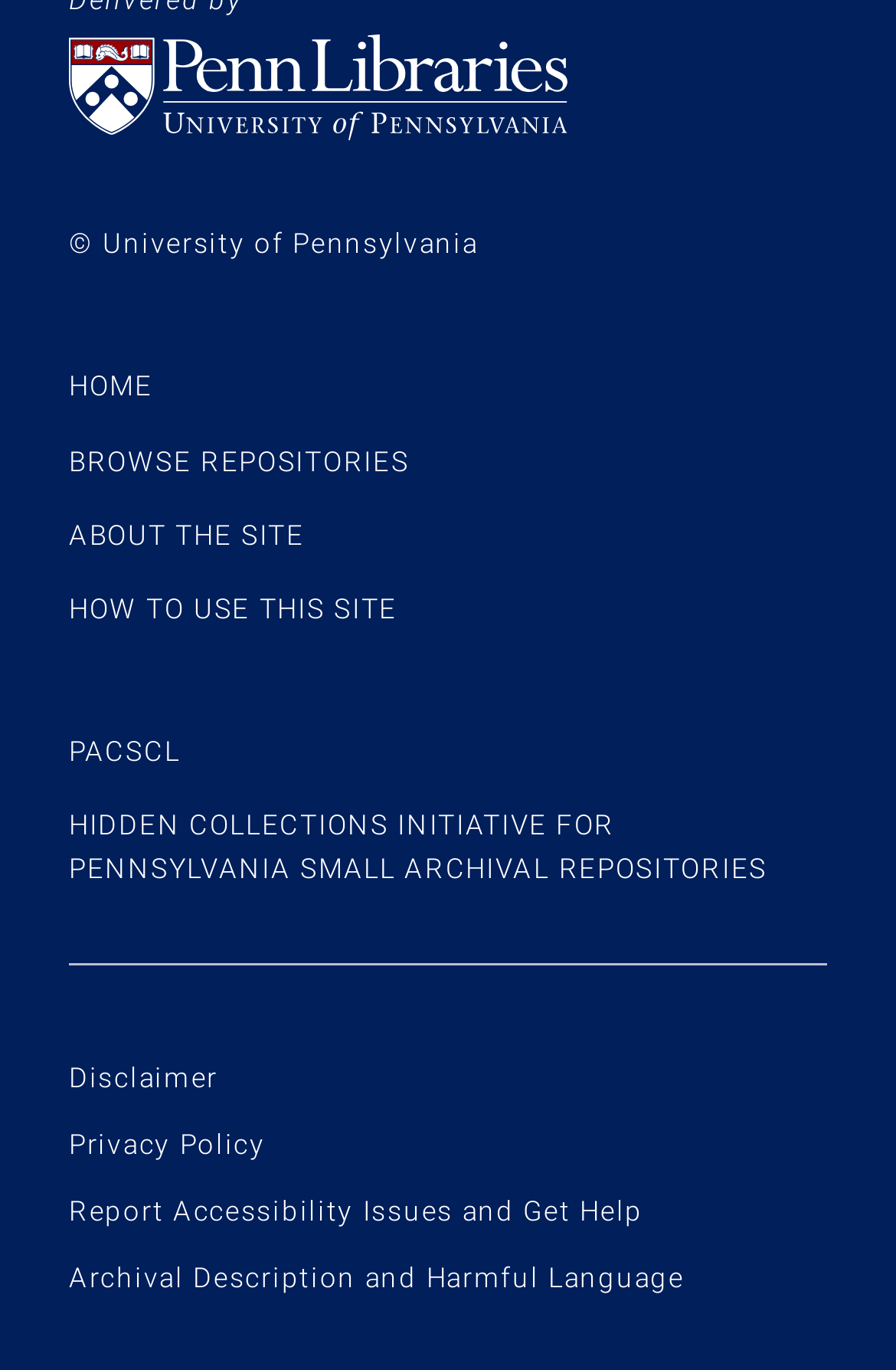Specify the bounding box coordinates of the element's area that should be clicked to execute the given instruction: "read disclaimer". The coordinates should be four float numbers between 0 and 1, i.e., [left, top, right, bottom].

[0.077, 0.775, 0.244, 0.798]